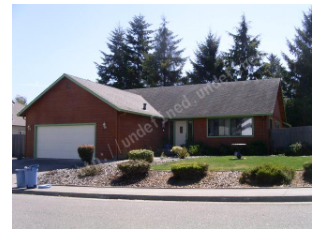What is the purpose of the gravel landscape?
Using the image provided, answer with just one word or phrase.

Enhance appeal